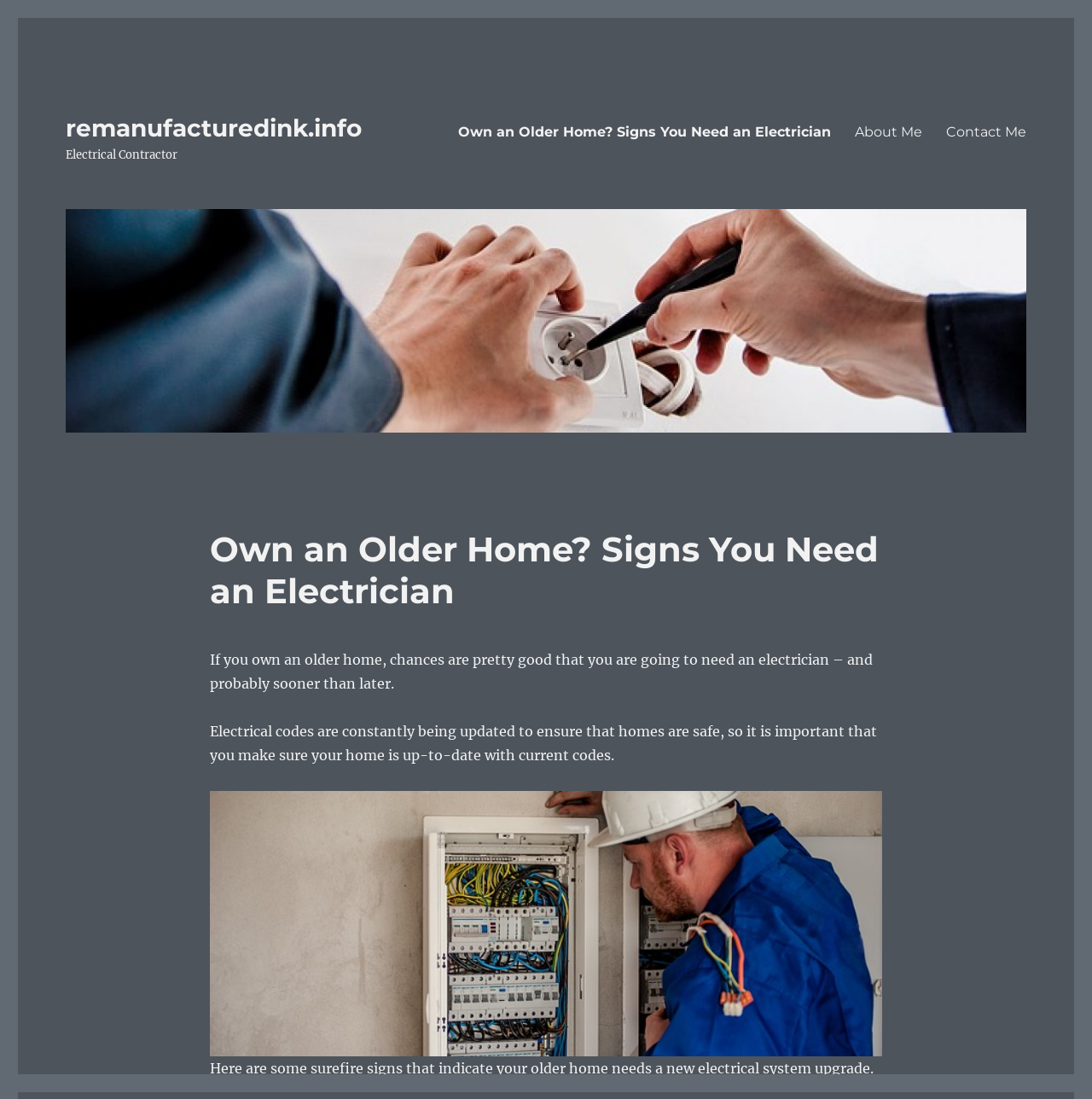Using the format (top-left x, top-left y, bottom-right x, bottom-right y), provide the bounding box coordinates for the described UI element. All values should be floating point numbers between 0 and 1: alt="remanufacturedink.info"

[0.06, 0.19, 0.94, 0.393]